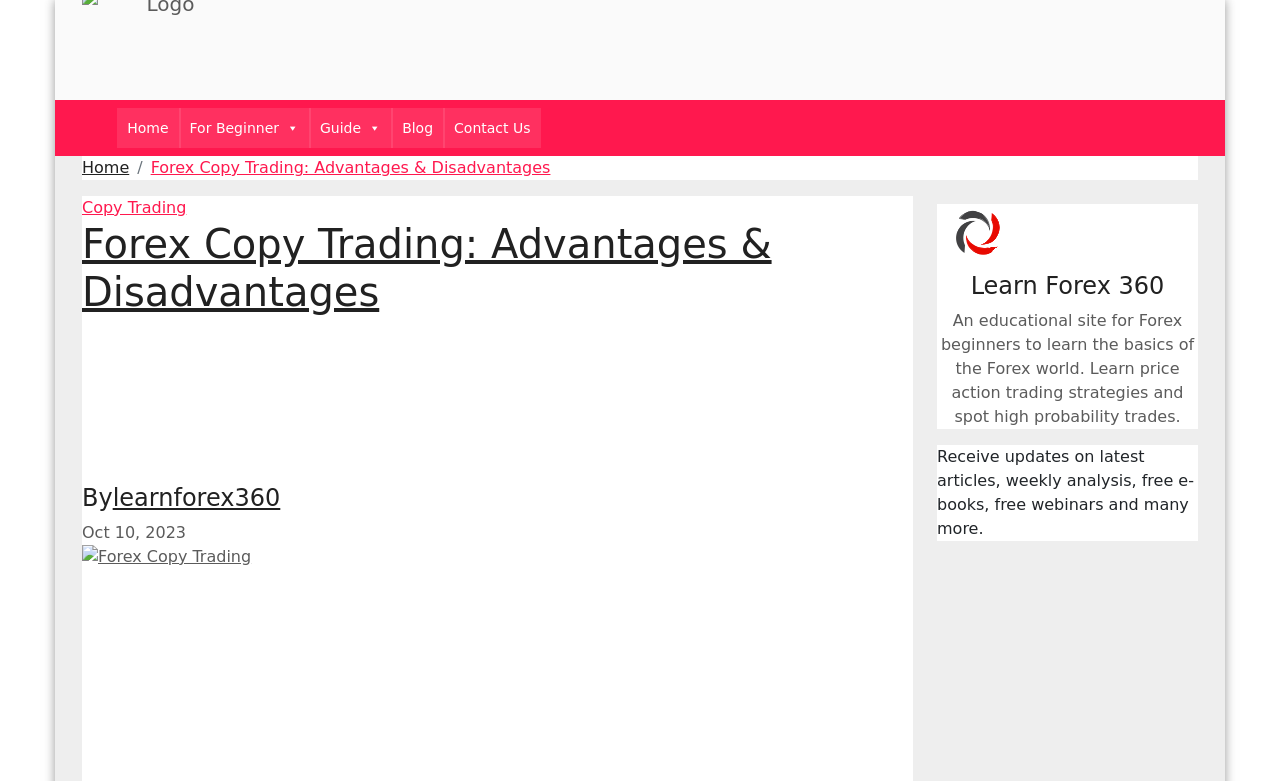What is the topic of the current page?
Respond to the question with a well-detailed and thorough answer.

I determined the topic of the current page by looking at the heading element with the text 'Forex Copy Trading: Advantages & Disadvantages', which suggests that the page is about the advantages and disadvantages of forex copy trading.